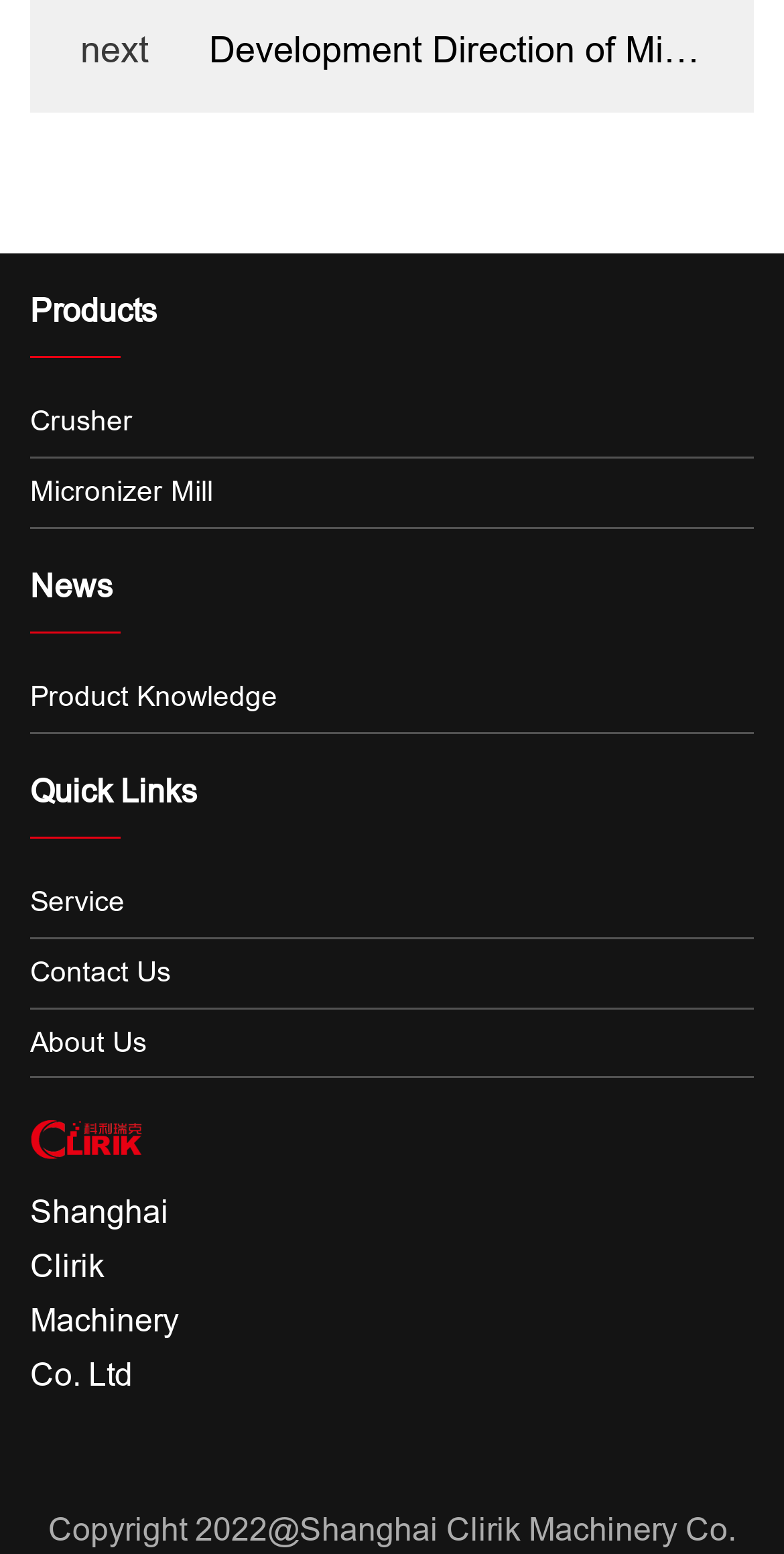Identify the bounding box coordinates of the region that needs to be clicked to carry out this instruction: "click on the 'Development Direction of Micronizer Machine in the Future' link". Provide these coordinates as four float numbers ranging from 0 to 1, i.e., [left, top, right, bottom].

[0.267, 0.014, 0.897, 0.053]